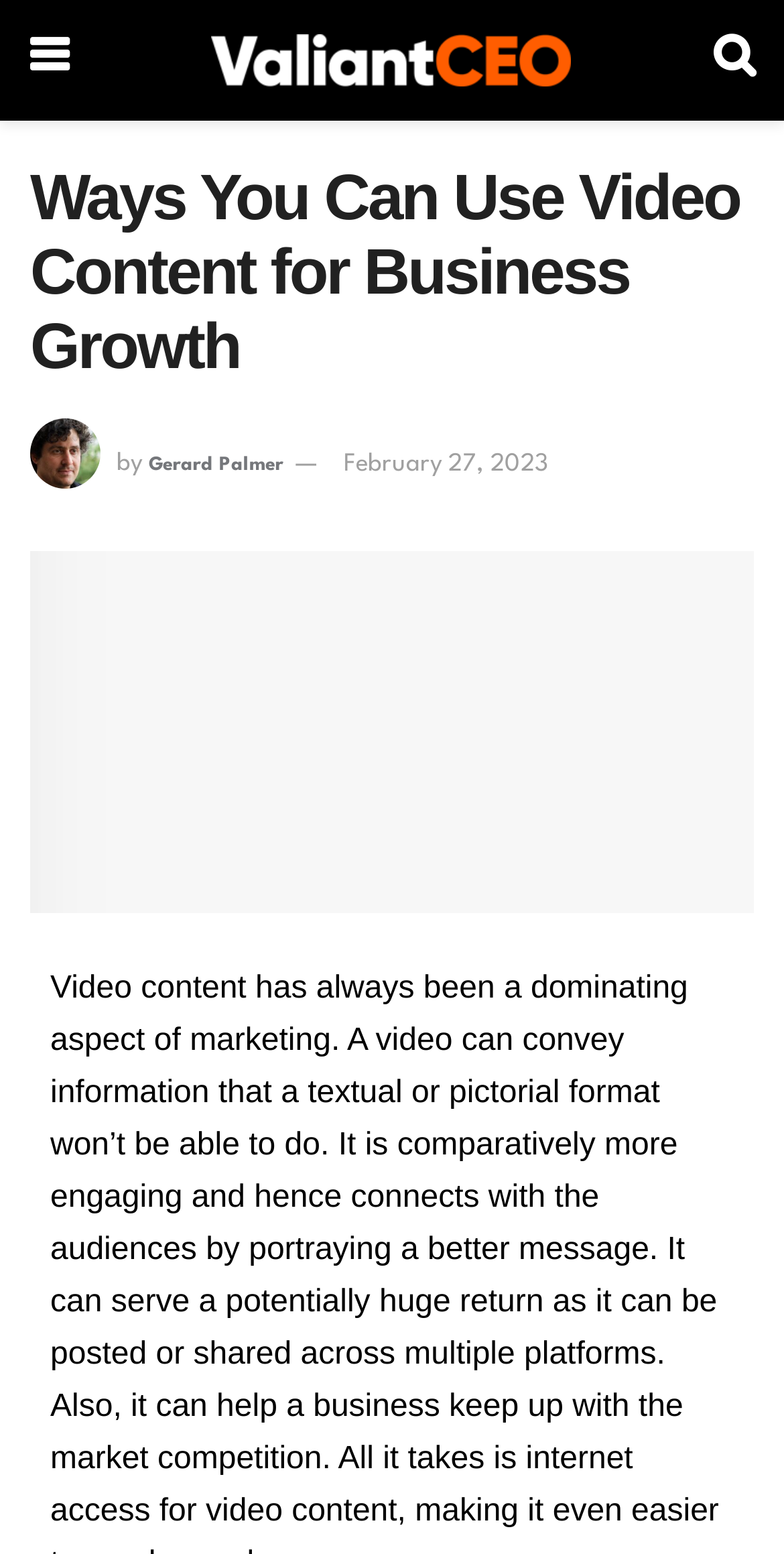Please answer the following question using a single word or phrase: How many images are on the webpage?

3